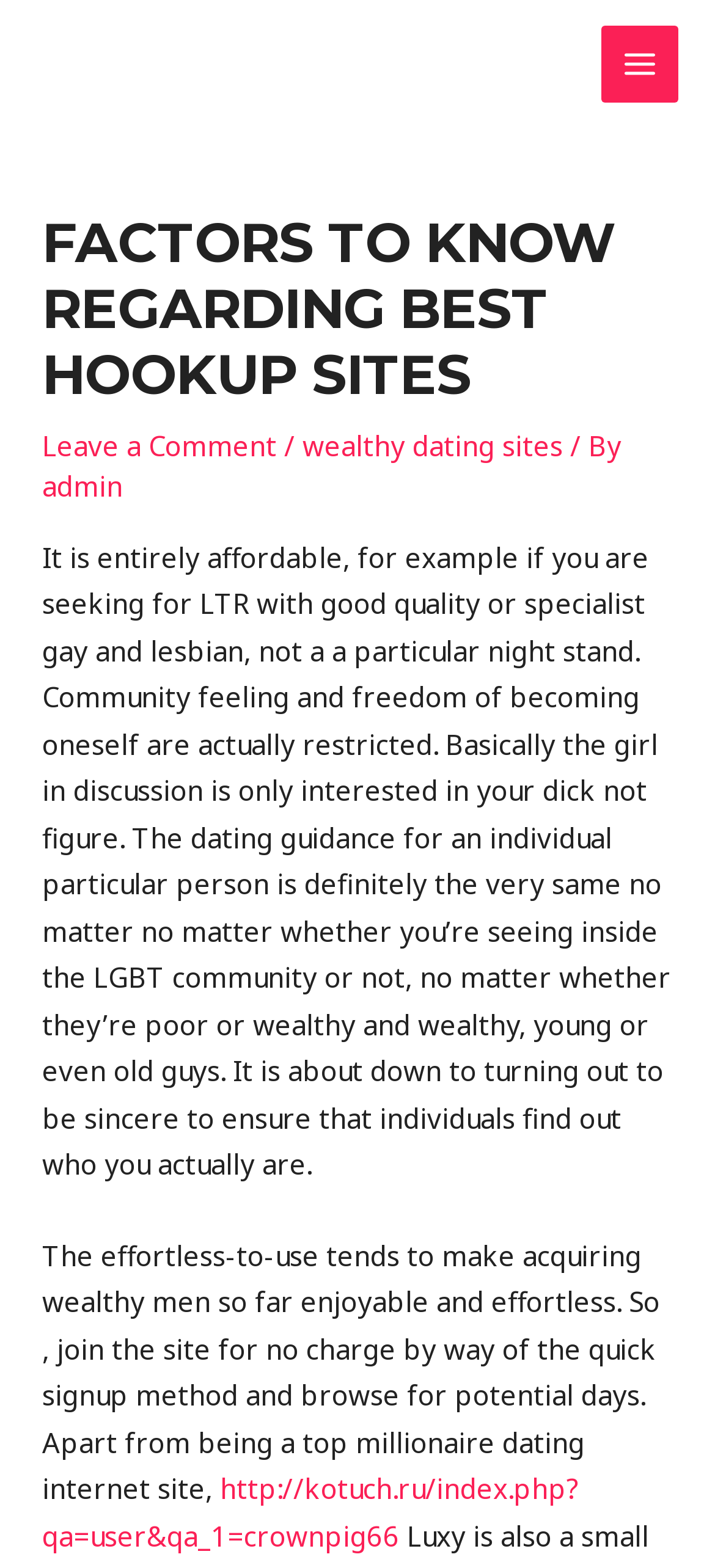Please answer the following query using a single word or phrase: 
Can users leave comments on the webpage?

Yes